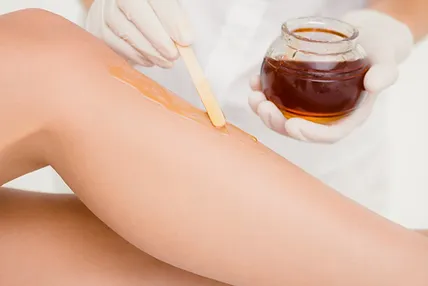Offer a detailed explanation of the image.

The image captures a close-up of a professional waxing treatment. A client's leg is prominently featured, with warm wax being applied using a wooden spatula. In the background, a gently curved jar of honey-colored wax sits in the therapist's gloved hand, indicating a focus on hygiene and precision during the process. This scene highlights the expertise of beauty treatments offered, particularly in waxing services tailored for both men and women, ensuring a comfortable experience while achieving smooth, hair-free skin. The therapeutic environment reflects a commitment to client care and high-quality service.